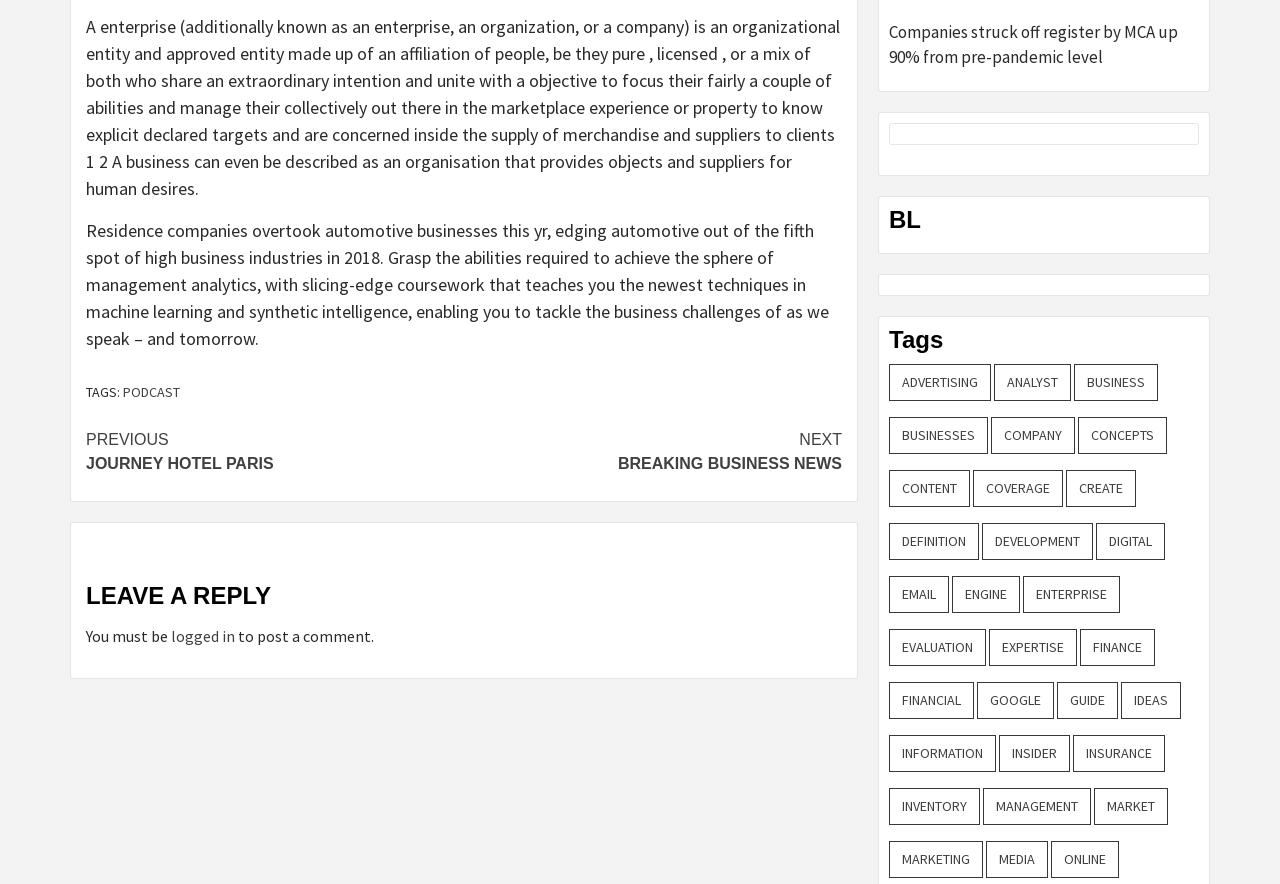What are the categories listed on the right side of the webpage?
Answer the question with a single word or phrase derived from the image.

Business-related topics